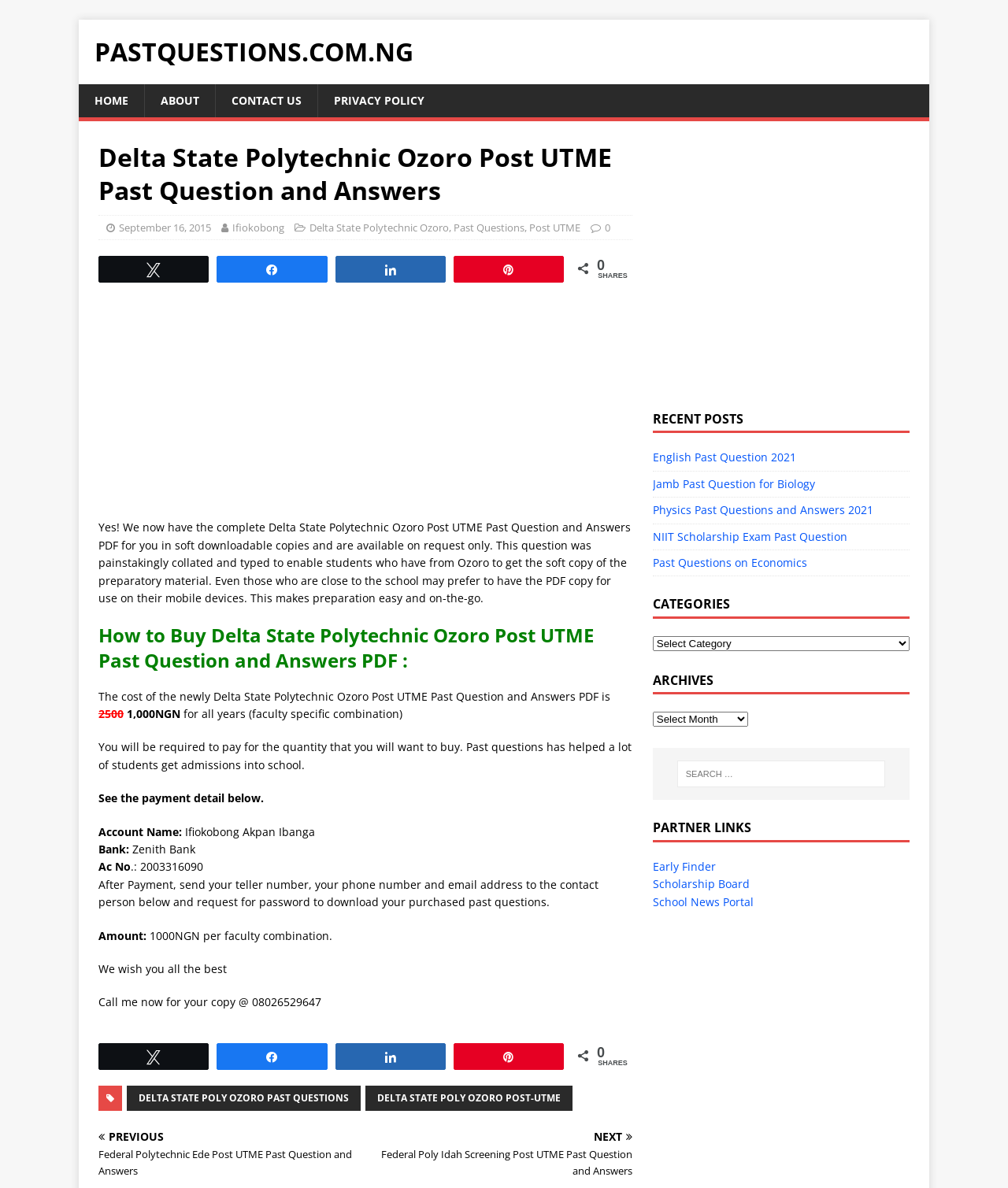Examine the image carefully and respond to the question with a detailed answer: 
What is the purpose of the post UTME past question and answers?

The purpose of the post UTME past question and answers is to help students get admissions into school, which is stated in the webpage as 'Past questions has helped a lot of students get admissions into school'.